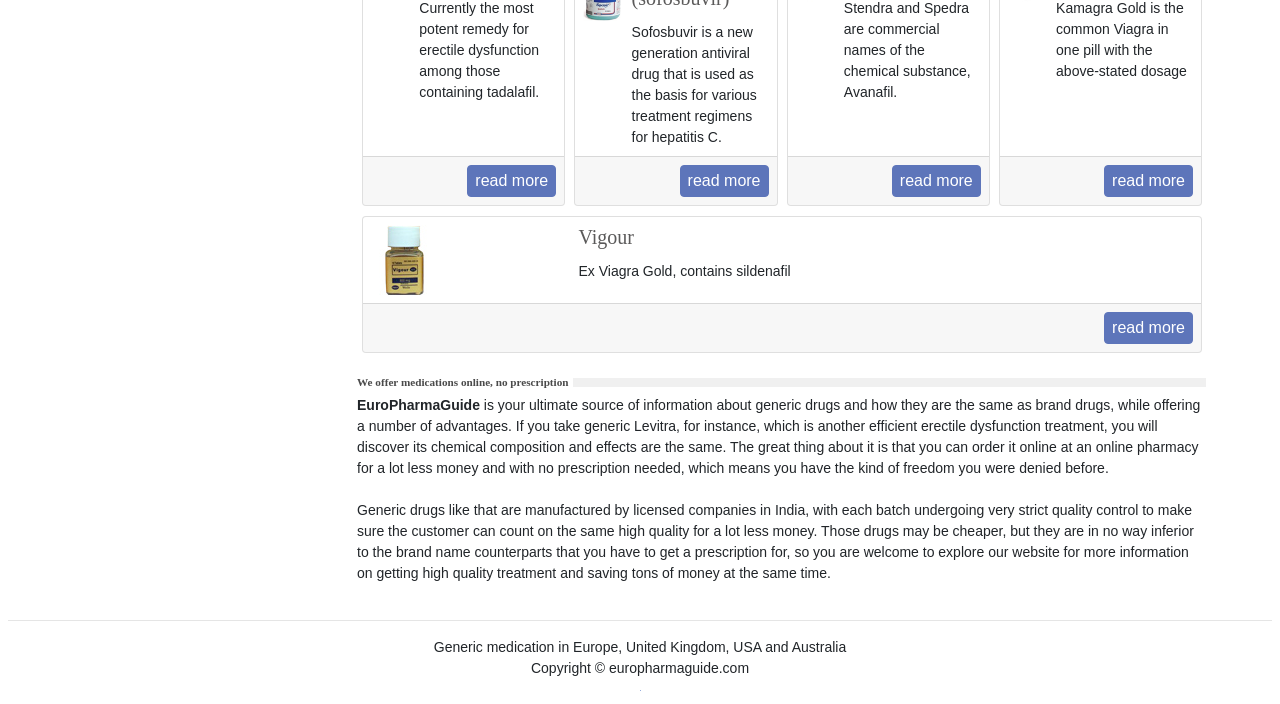From the given element description: "Cloudflare", find the bounding box for the UI element. Provide the coordinates as four float numbers between 0 and 1, in the order [left, top, right, bottom].

None